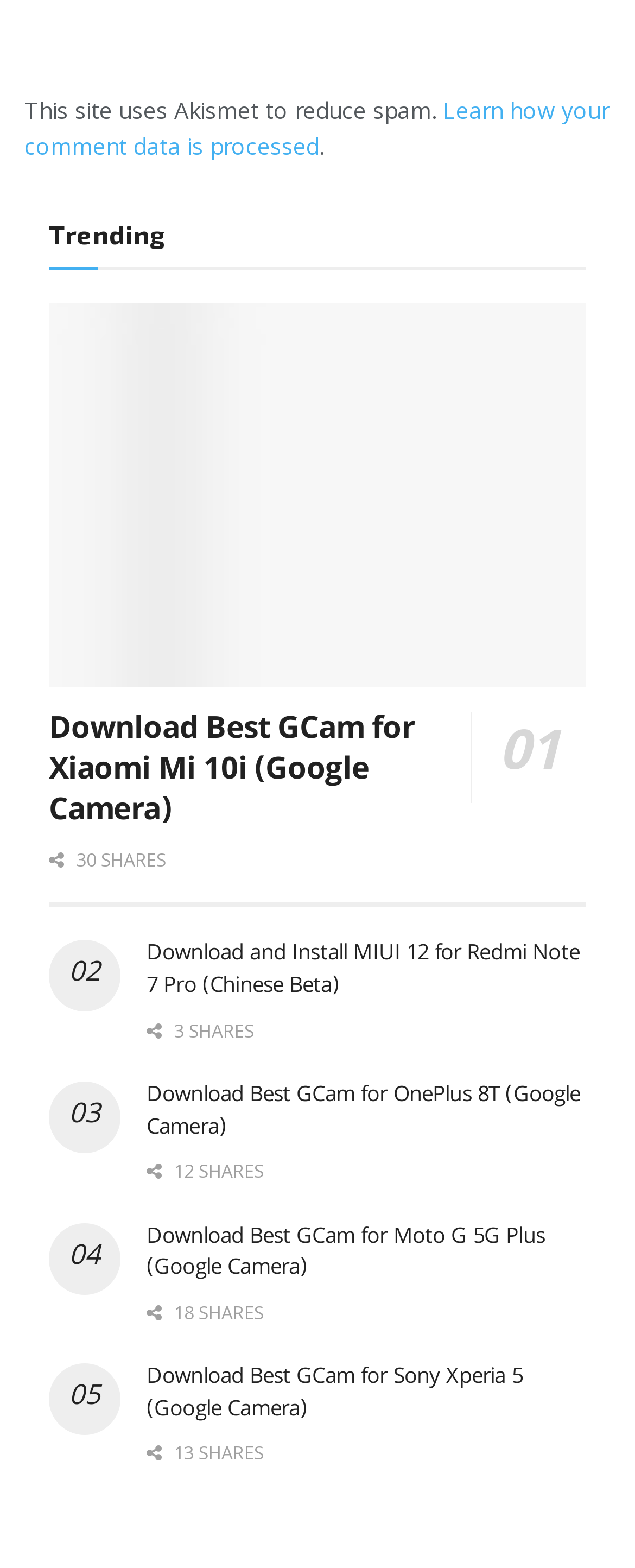Provide the bounding box coordinates of the UI element that matches the description: "Tweet 8".

[0.077, 0.61, 0.238, 0.649]